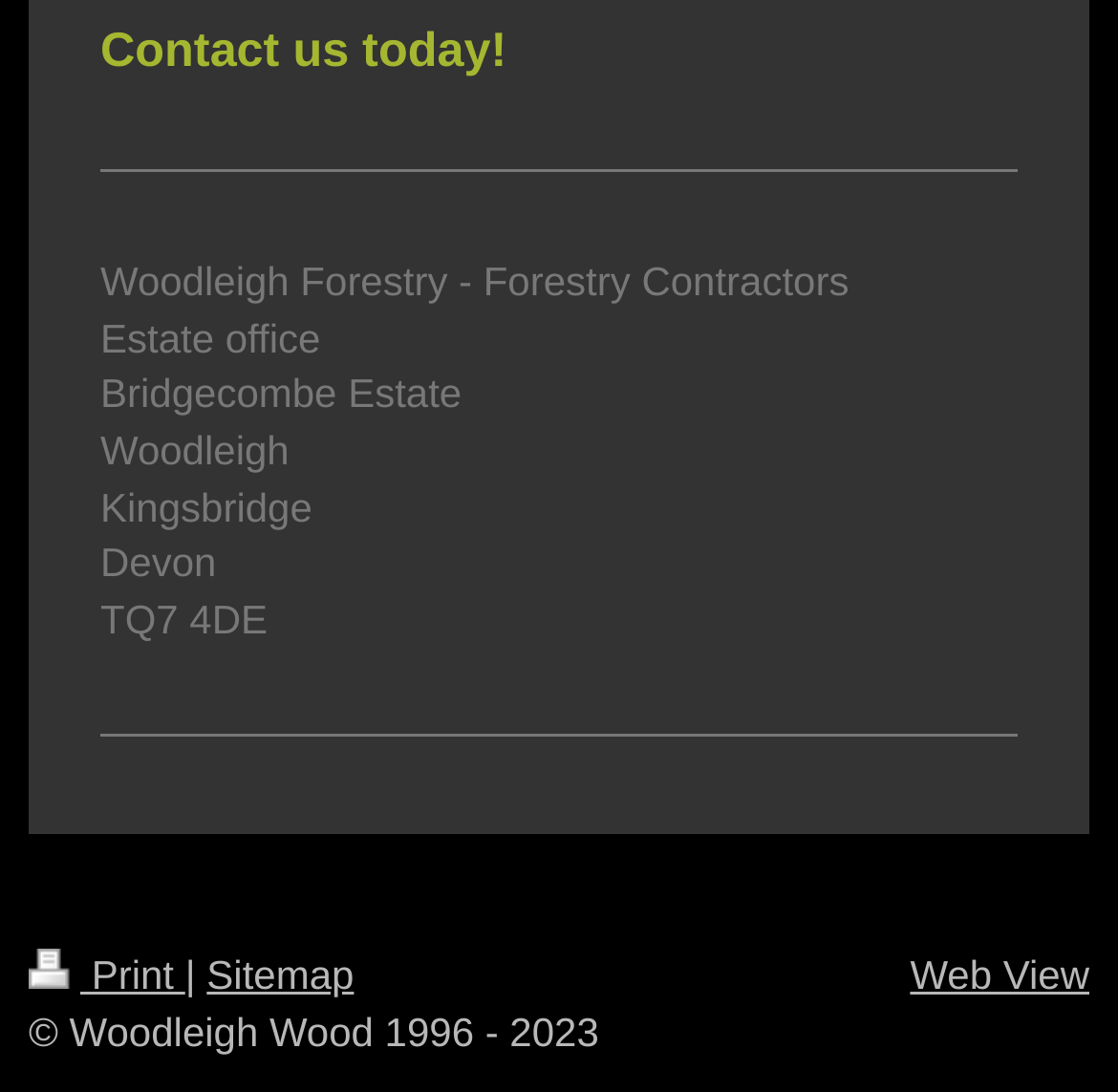What is the year range of the copyright?
Based on the image, provide your answer in one word or phrase.

1996 - 2023